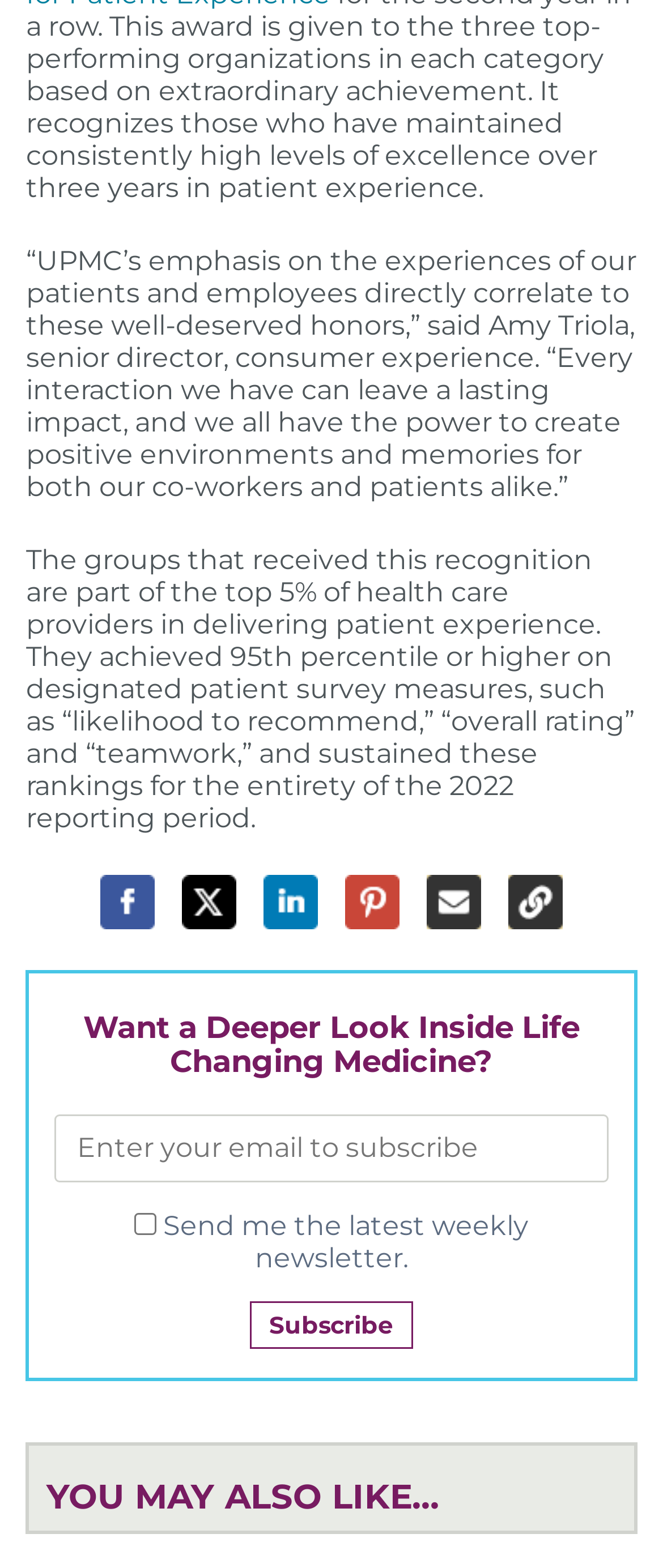Extract the bounding box for the UI element that matches this description: "value="Subscribe"".

[0.377, 0.83, 0.623, 0.861]